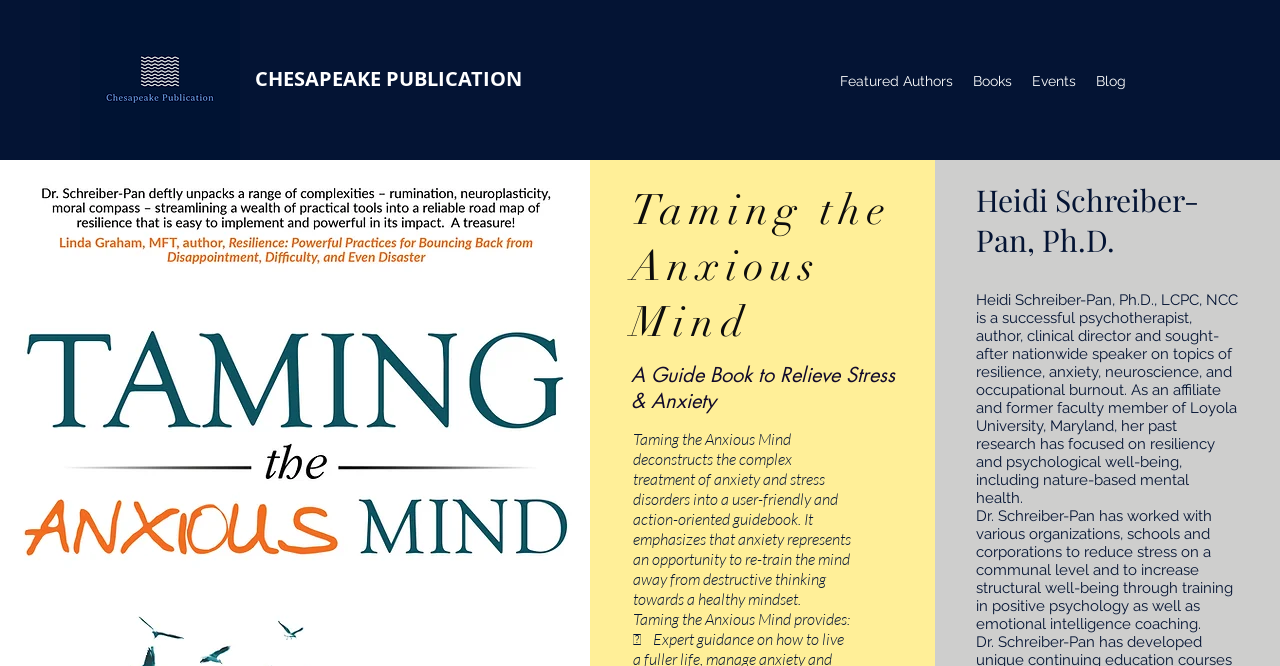Give a succinct answer to this question in a single word or phrase: 
Who is the author of the guidebook?

Heidi Schreiber-Pan, Ph.D.